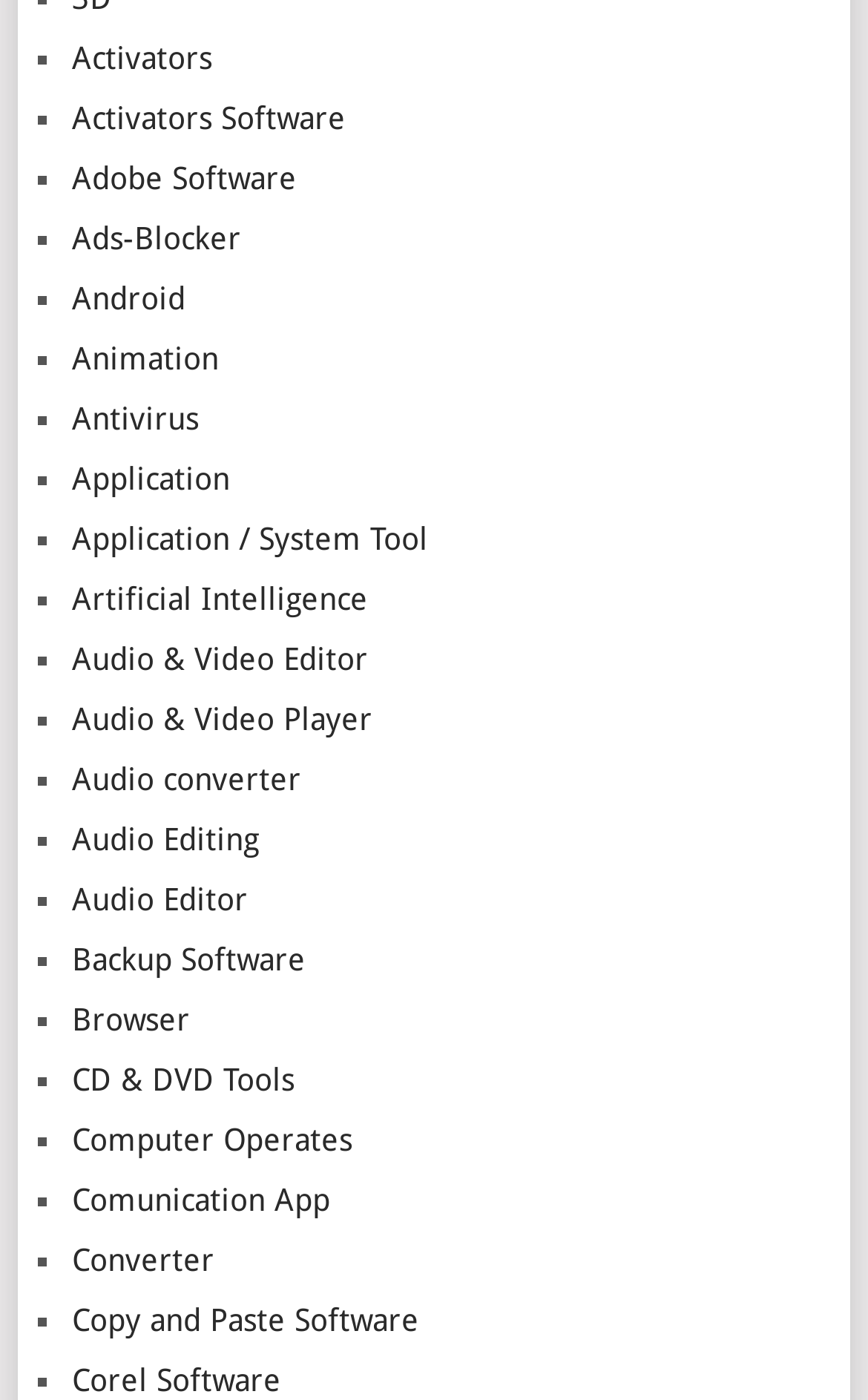Please predict the bounding box coordinates of the element's region where a click is necessary to complete the following instruction: "Explore Antivirus". The coordinates should be represented by four float numbers between 0 and 1, i.e., [left, top, right, bottom].

[0.083, 0.286, 0.229, 0.312]